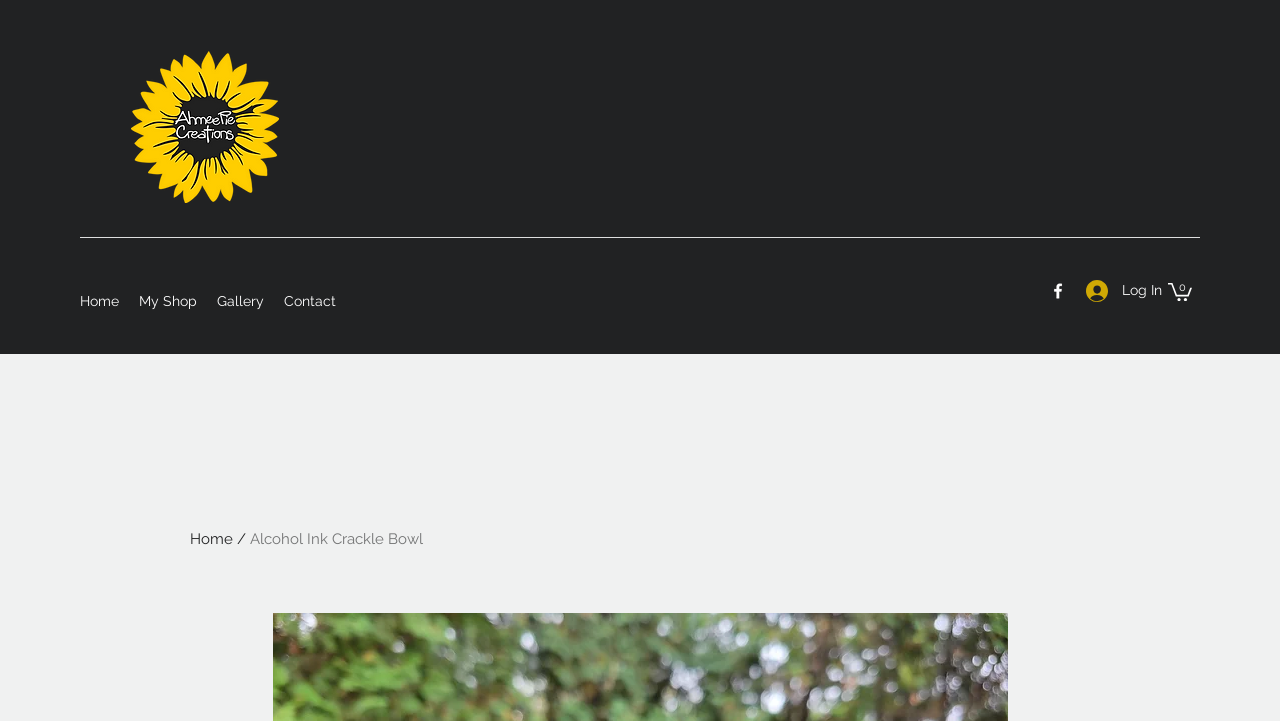How many items are in the cart?
Please use the image to provide an in-depth answer to the question.

The number of items in the cart can be determined by looking at the button at the top right corner of the webpage, which is described as 'Cart with 0 items'.